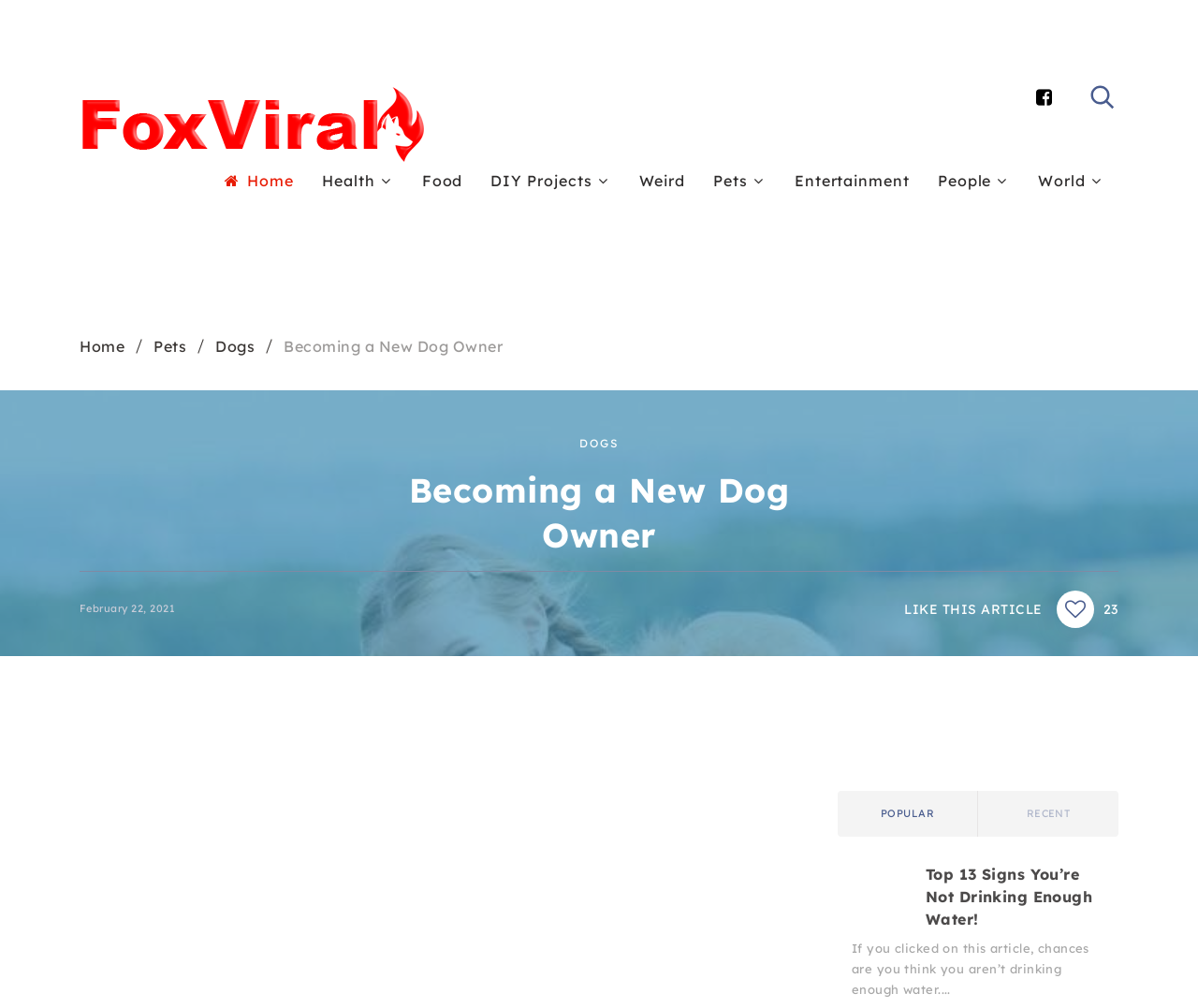How many links are present in the top navigation bar?
Provide a detailed answer to the question using information from the image.

The top navigation bar contains links to 'Home', 'Health', 'Food', 'DIY Projects', 'Weird', 'Pets', and 'Entertainment', making a total of 7 links.